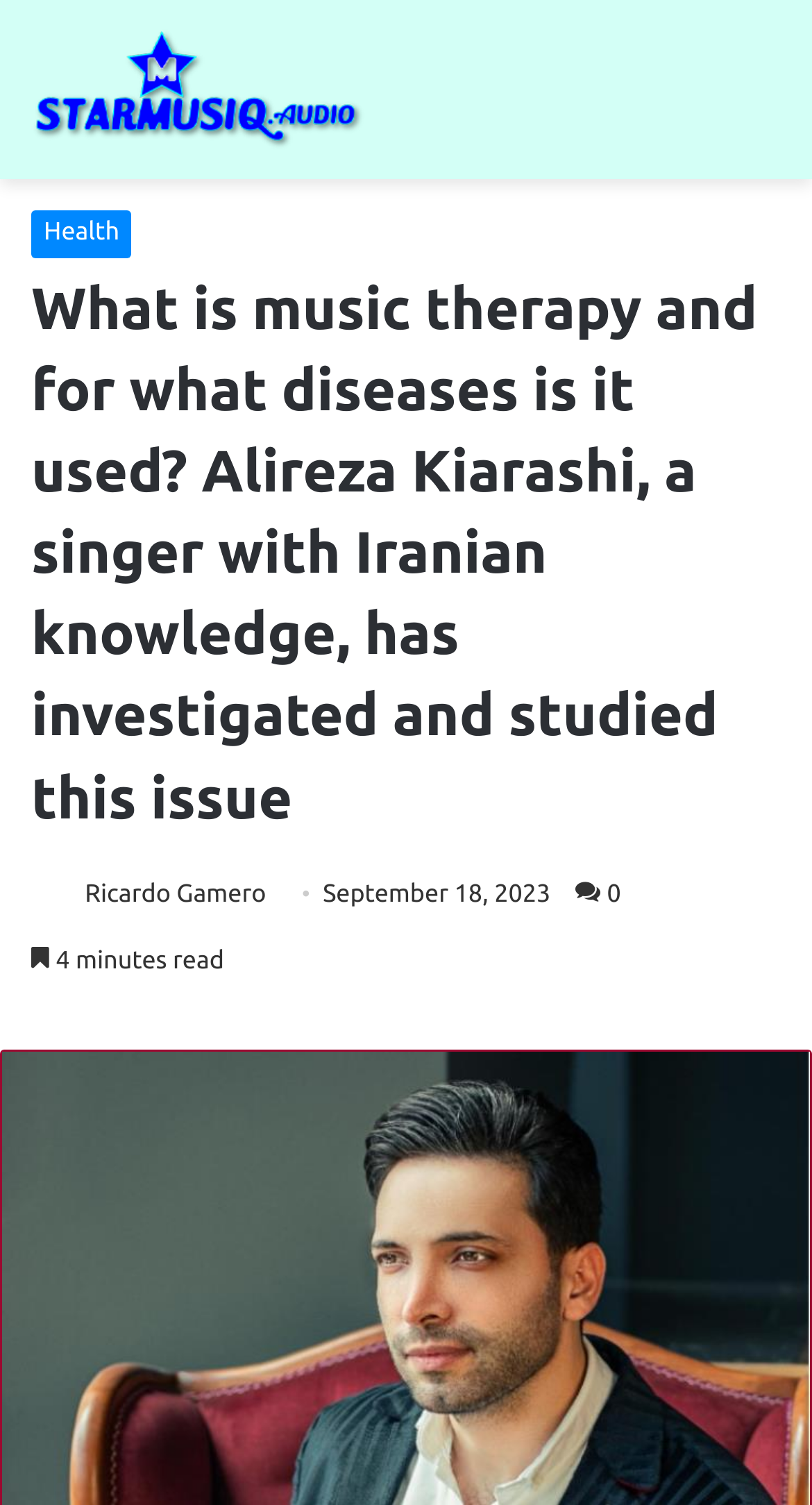Deliver a detailed narrative of the webpage's visual and textual elements.

The webpage appears to be an article about music therapy, specifically discussing its use for various diseases. At the top of the page, there is a heading that summarizes the content of the article. Below the heading, there are several links, including "Starmusiq", "Kuttyweb", "Masstamilan", and "Isaimini", which are positioned on the left side of the page. 

To the right of the "Starmusiq" link, there is another link labeled "Health". Further down, there is a photo of Ricardo Gamero, accompanied by a link with the same description. The photo is positioned on the left side of the page, with the date "September 18, 2023" written next to it. Below the photo, there is a text indicating that the article is a "4 minutes read".